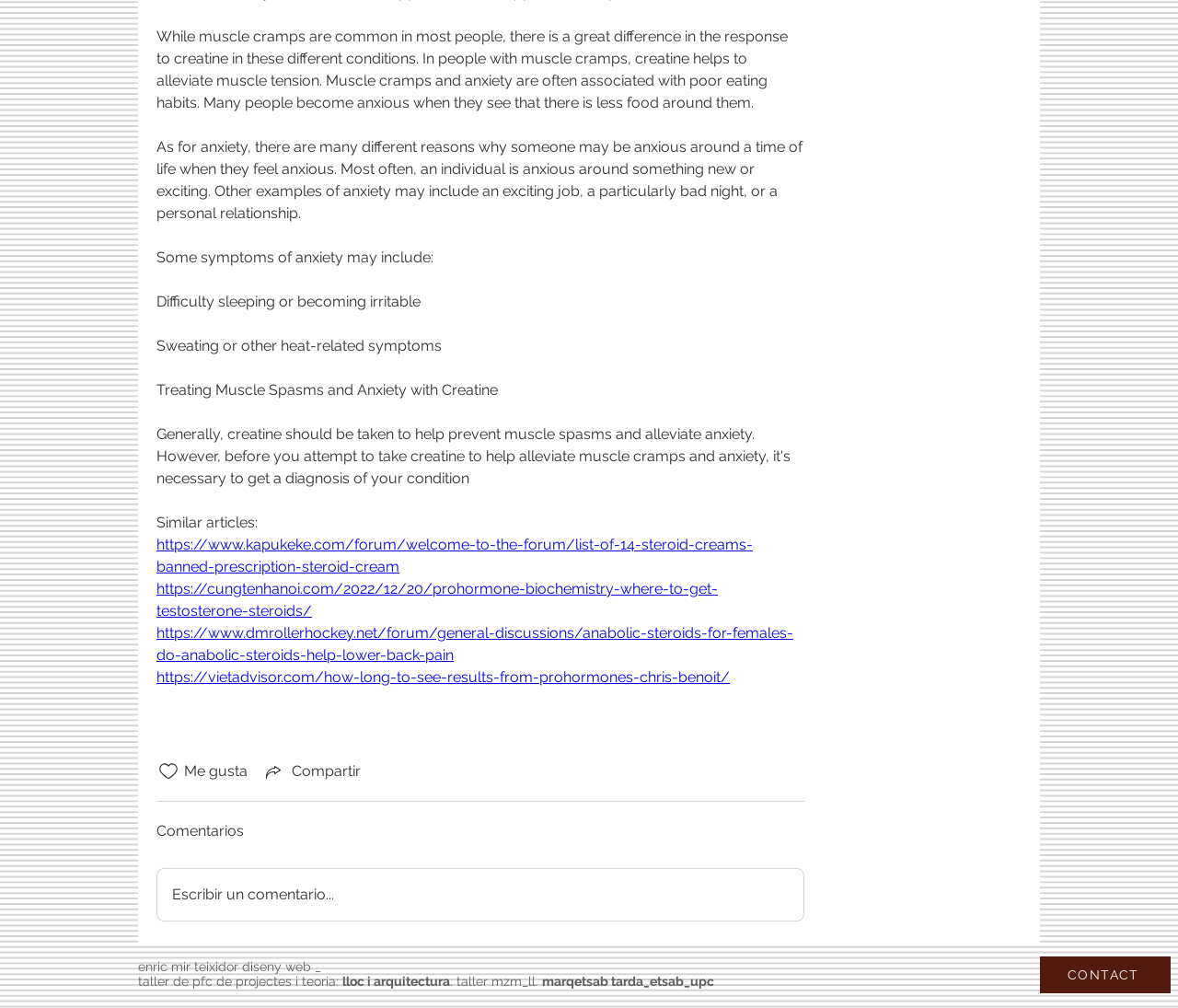Determine the bounding box of the UI element mentioned here: "click test". The coordinates must be in the format [left, top, right, bottom] with values ranging from 0 to 1.

None